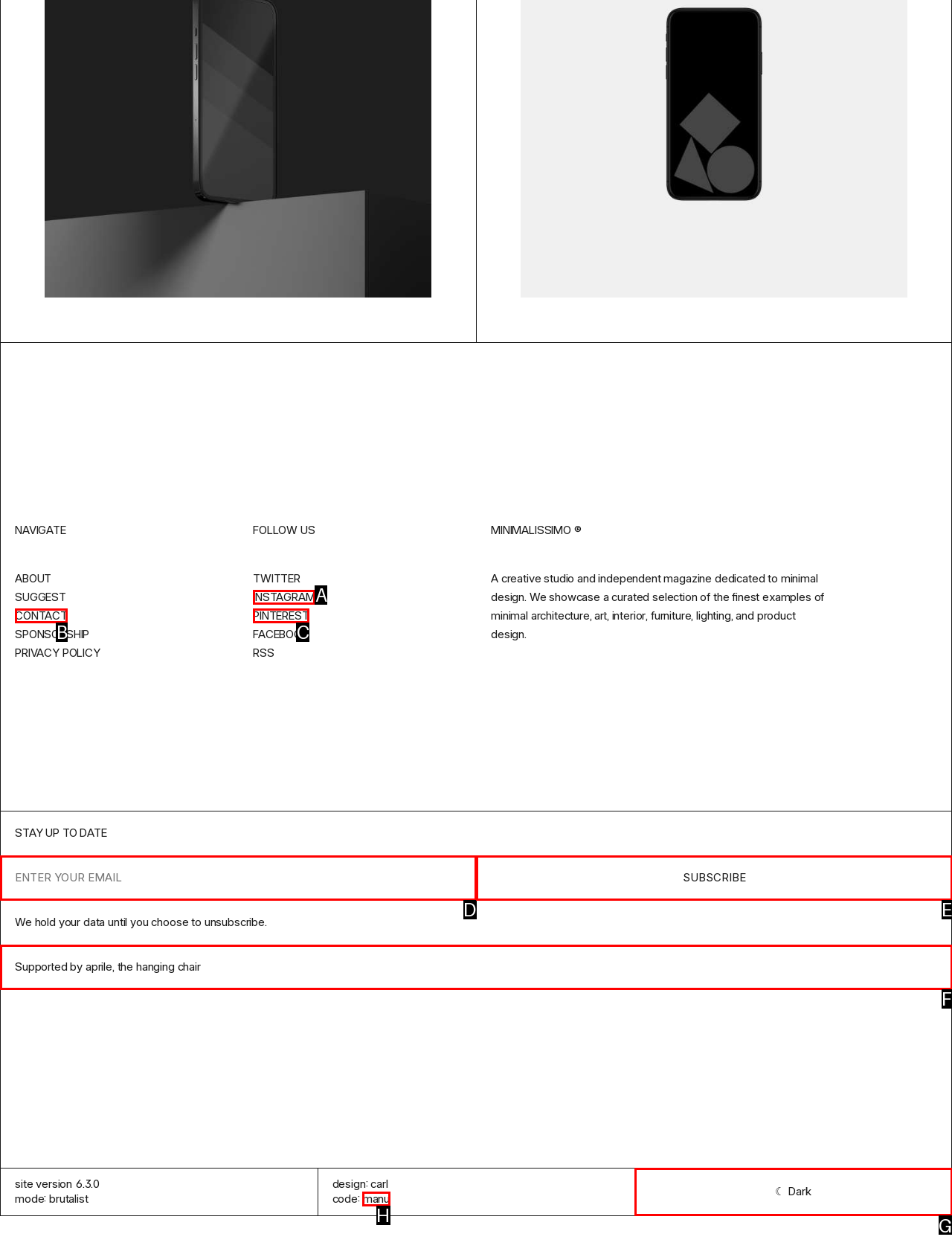Choose the letter that corresponds to the correct button to accomplish the task: Switch to dark mode
Reply with the letter of the correct selection only.

G